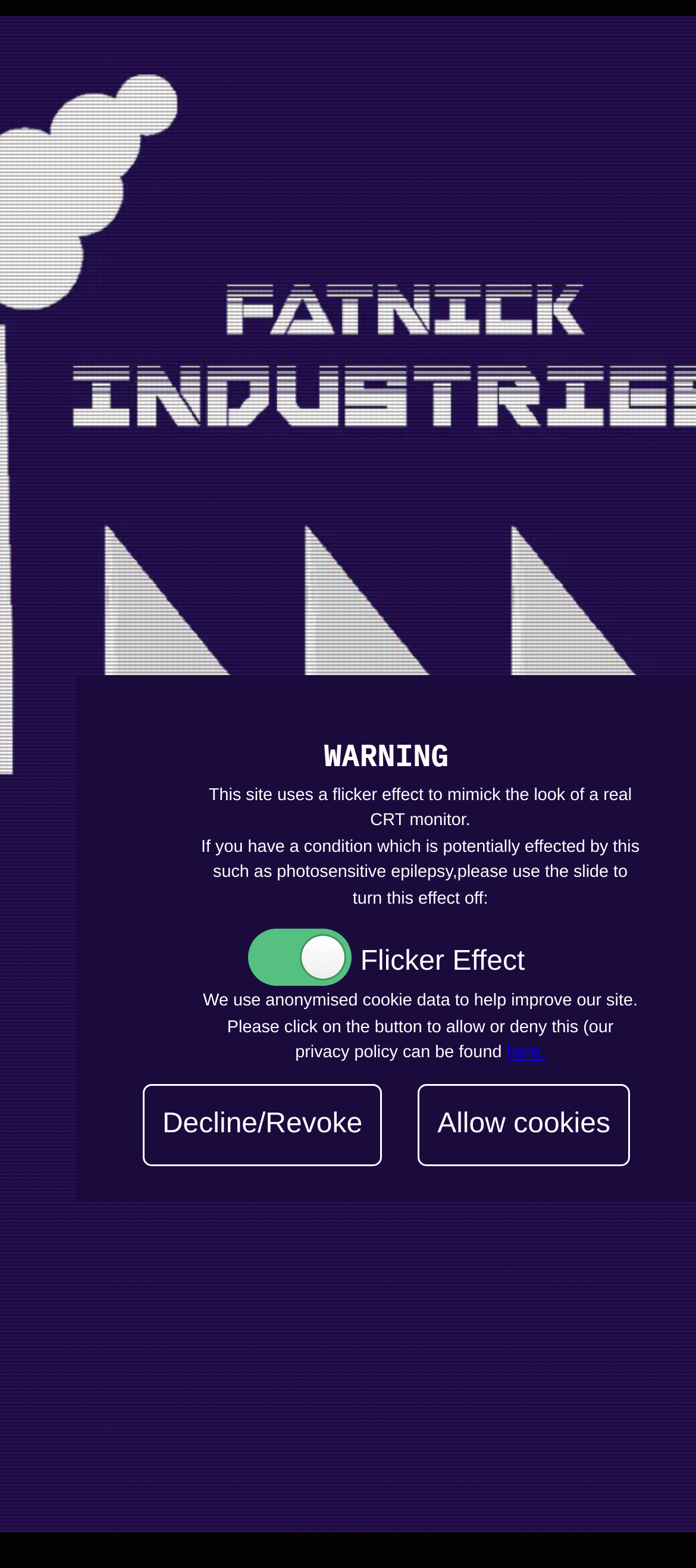Specify the bounding box coordinates (top-left x, top-left y, bottom-right x, bottom-right y) of the UI element in the screenshot that matches this description: Allow cookies

[0.6, 0.692, 0.905, 0.744]